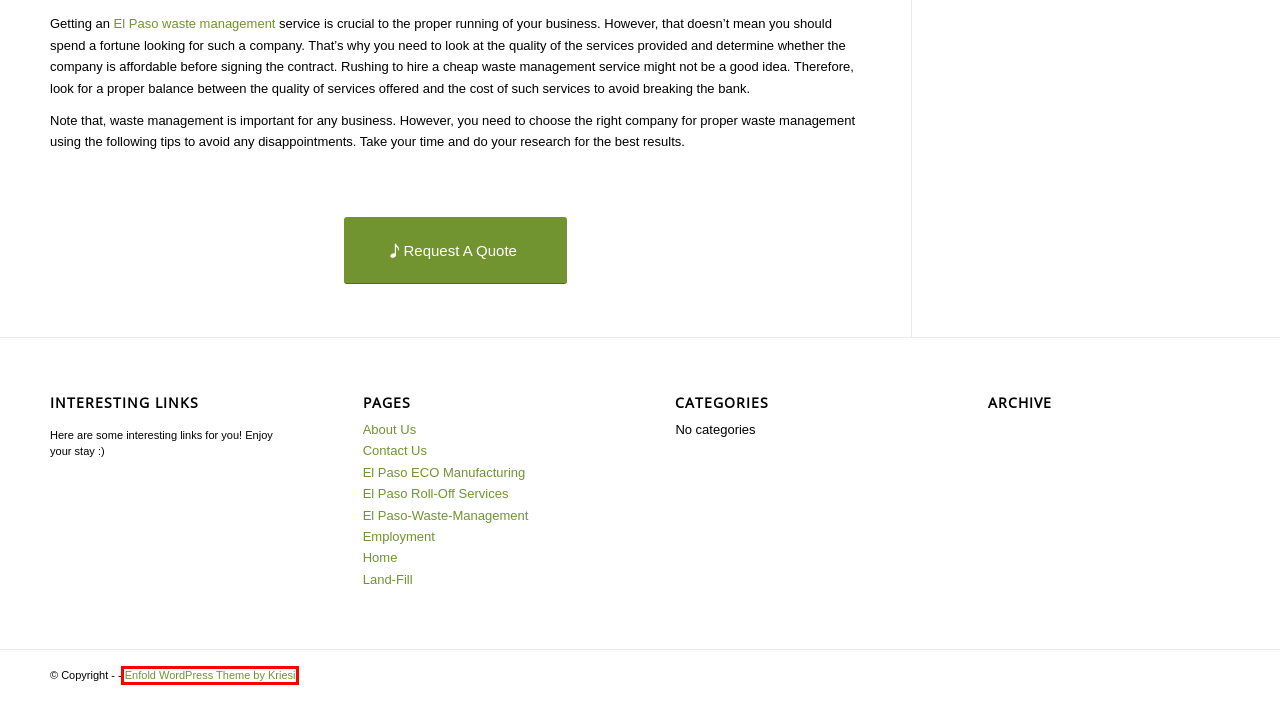View the screenshot of the webpage containing a red bounding box around a UI element. Select the most fitting webpage description for the new page shown after the element in the red bounding box is clicked. Here are the candidates:
A. El Paso Roll-Off Services | El Paso ECO DIsposal | Waste Management
B. About Us -
C. Land-Fill -
D. Employment -
E. Contact Us -
F. Home - Kriesi.at - Premium WordPress Themes
G. ECO El Paso Disposal | Eco Manufacturing and Disposal
H. Managing and Reducing Wastes: A Guide for Commercial Buildings | US EPA

F